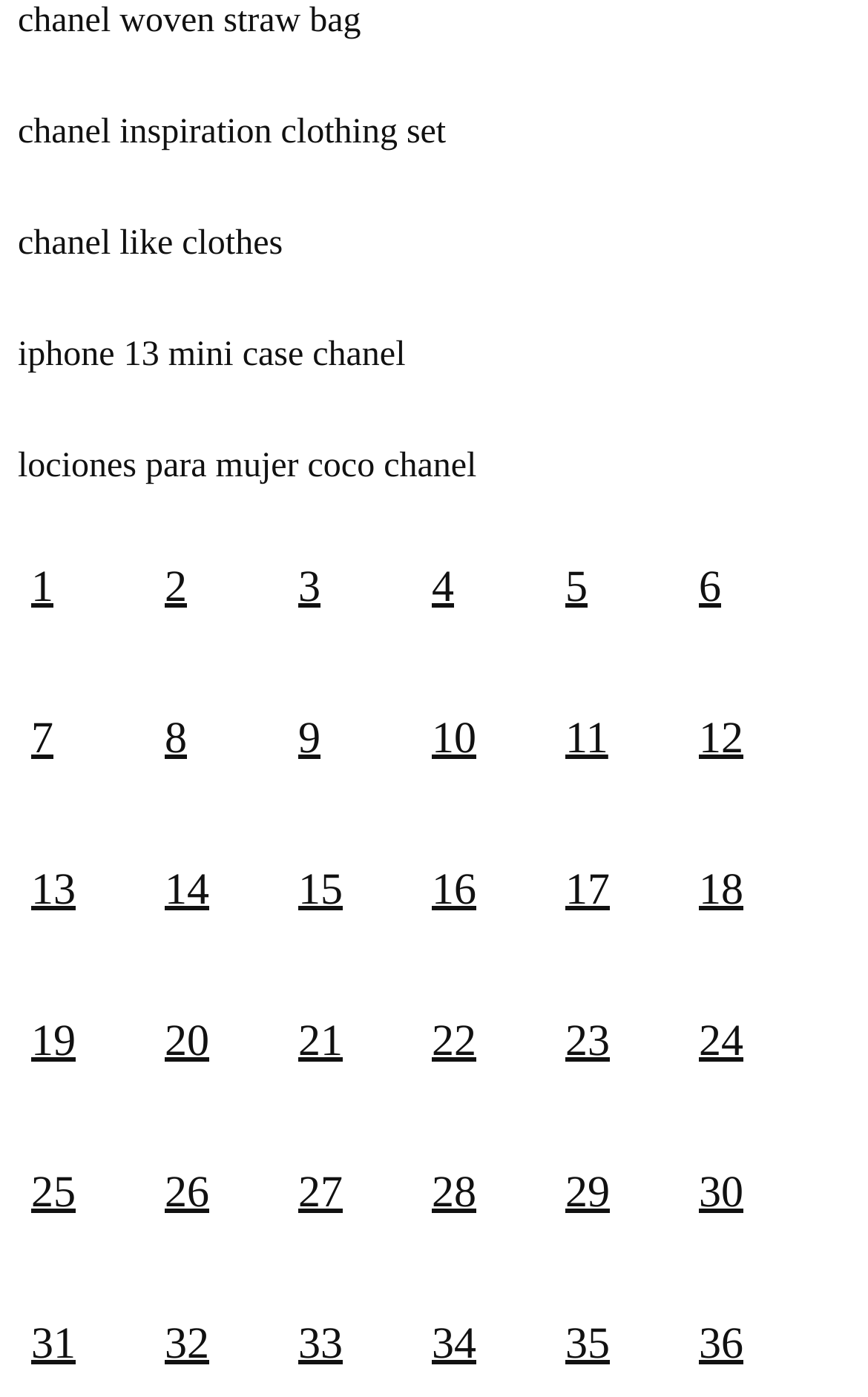Highlight the bounding box coordinates of the region I should click on to meet the following instruction: "view iPhone 13 mini case Chanel".

[0.021, 0.217, 0.979, 0.293]